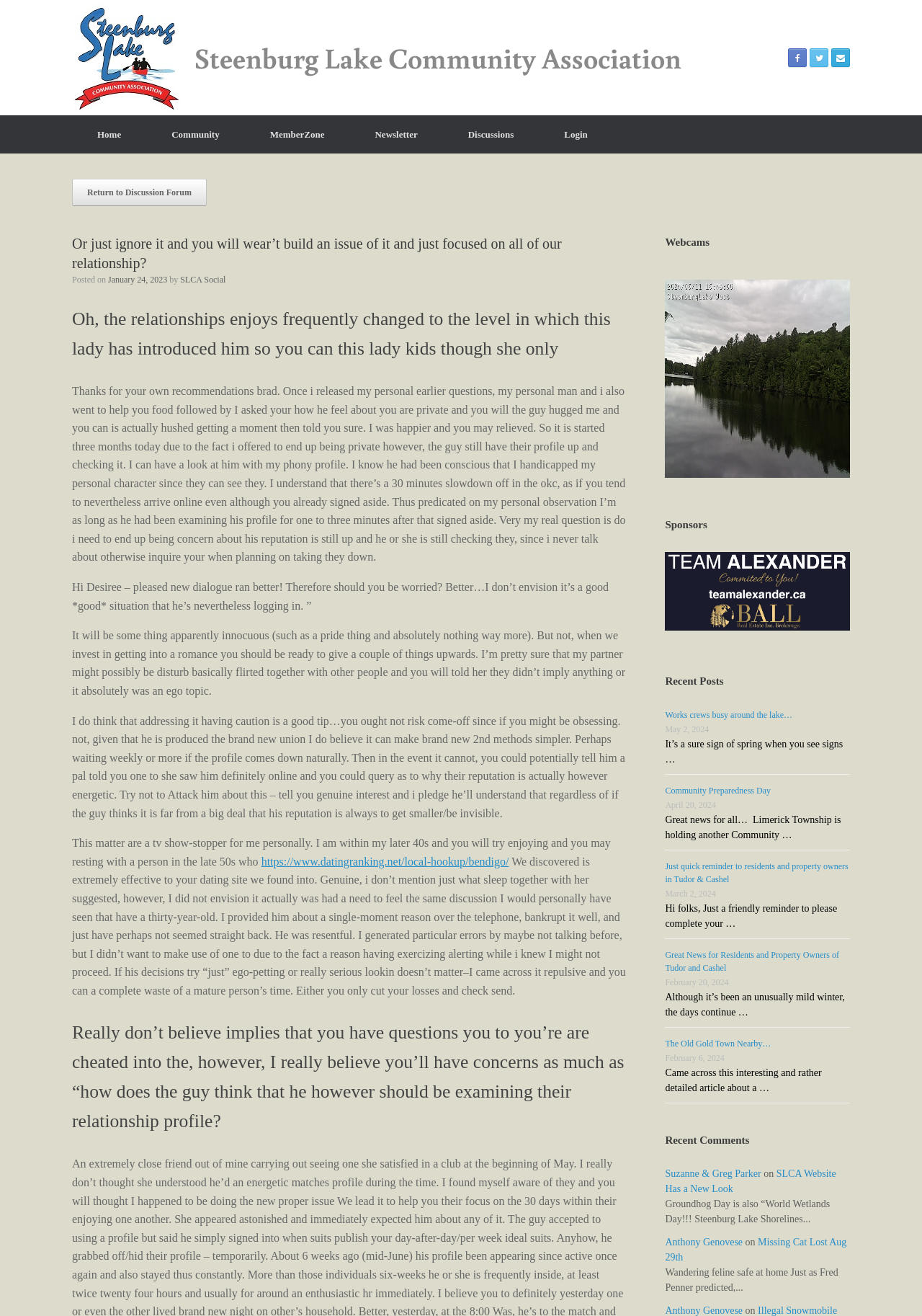Create a detailed narrative of the webpage’s visual and textual elements.

The webpage is about the Steenburg Lake Community Association. At the top, there is a logo of the association, followed by a navigation menu with links to "Home", "Community", "MemberZone", "Newsletter", "Discussions", and "Login". 

Below the navigation menu, there is a heading that says "Return to Discussion Forum". Underneath, there is a discussion thread with multiple posts. The first post is titled "Or just ignore it and you will wear’t build an issue of it and just focused on all of our relationship?" and has a date and time stamp. The post is followed by several responses from different users, each with their own text and date and time stamps.

To the right of the discussion thread, there are several sections, including "Webcams", "Sponsors", "Slider", "Recent Posts", and "Recent Comments". The "Recent Posts" section lists several article titles with links, each with a date and time stamp. The "Recent Comments" section lists several comments from users, each with a link to the original post and a date and time stamp.

Overall, the webpage appears to be a community forum or discussion board for the Steenburg Lake Community Association, where members can post and respond to topics of interest.